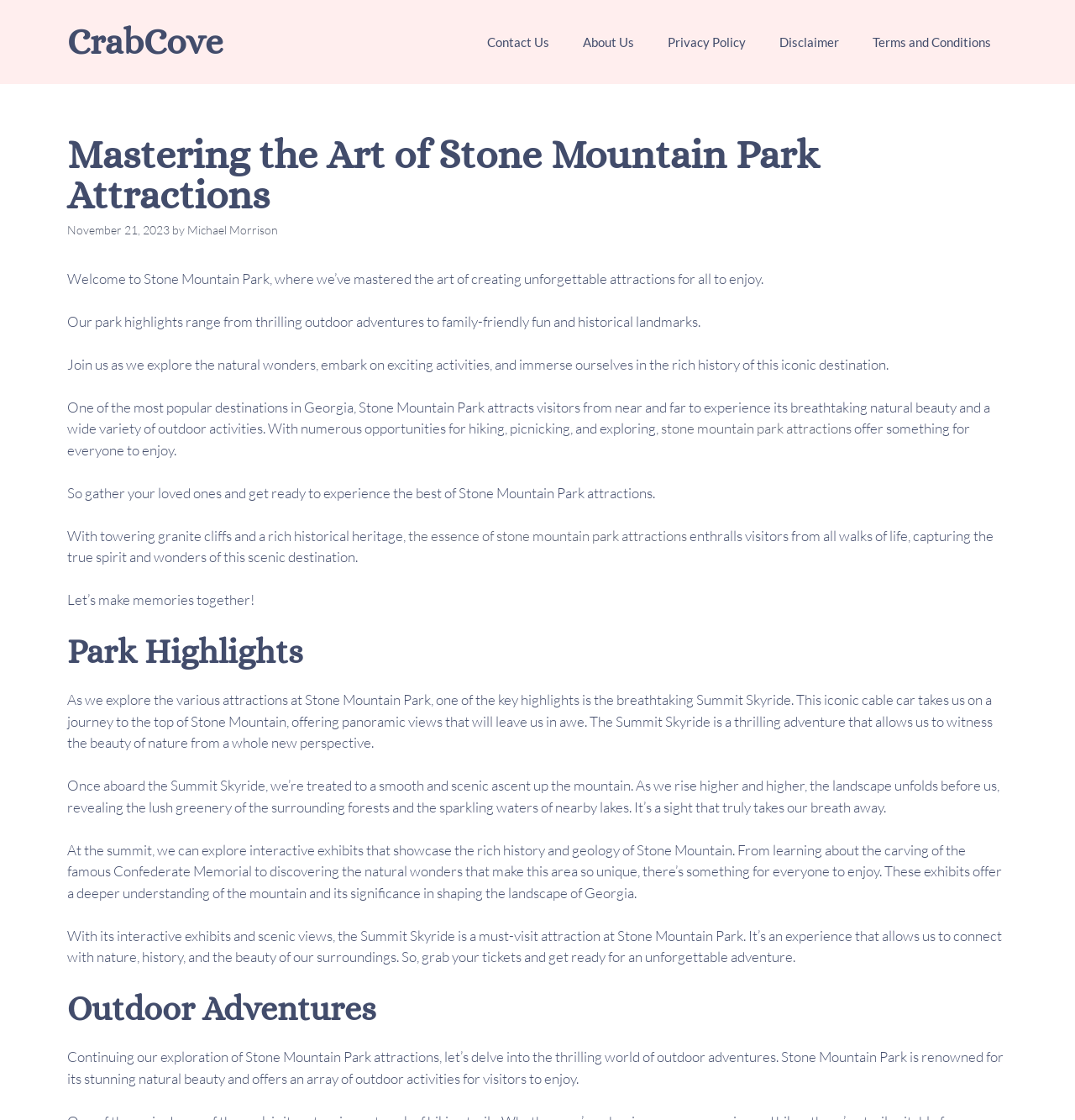What is the Summit Skyride?
Look at the image and answer the question using a single word or phrase.

A cable car